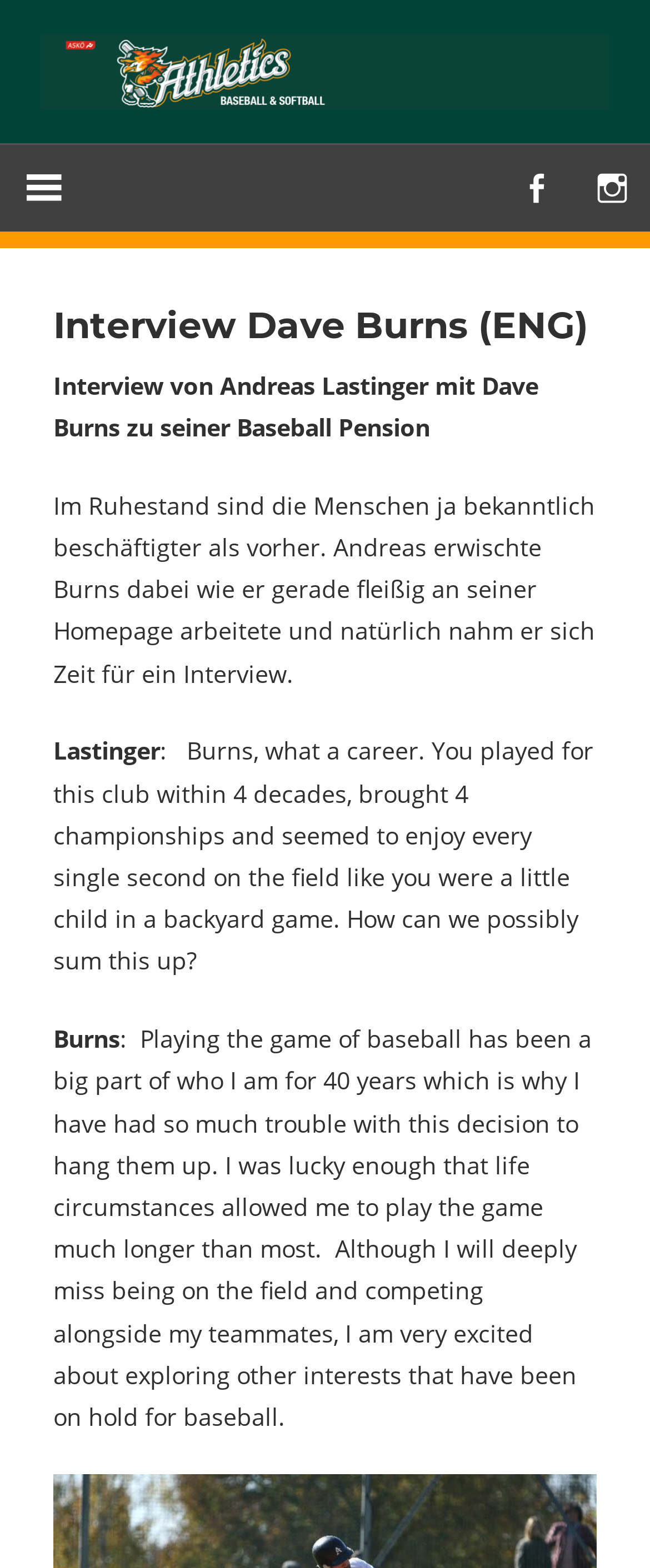Give a detailed overview of the webpage's appearance and contents.

The webpage is an interview article featuring Dave Burns, a baseball player. At the top-left corner, there is a button with an icon. Next to it, there is a header section with the title "Interview Dave Burns (ENG)" and a brief description of the interview in German. Below the header, there is a series of paragraphs of text, which is the content of the interview. The text is divided into sections, with the interviewer's questions and Dave Burns' responses.

On the top-right corner, there are three links: "Athletics Baseball & Softball", another "Athletics Baseball & Softball" link, and two icons represented by "\uf204" and "\uf215". There is also an image related to "Athletics Baseball & Softball" near the top-right corner.

The interview content is the main focus of the webpage, with multiple paragraphs of text that describe Dave Burns' career, his feelings about retiring from baseball, and his plans for the future. The text is arranged in a single column, with no images or other elements interrupting the flow of the content.